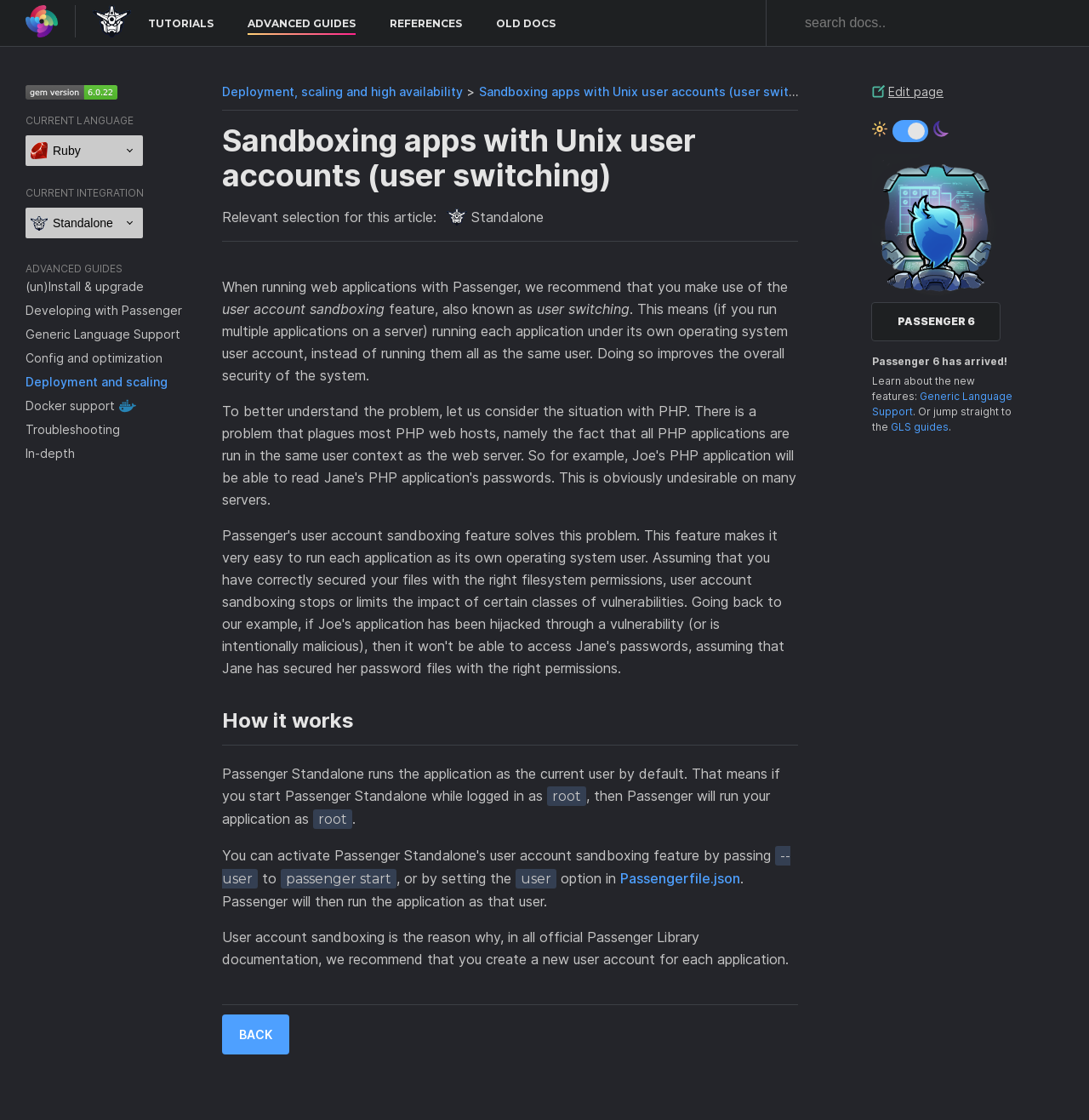What is the default user account used by Passenger Standalone?
From the image, provide a succinct answer in one word or a short phrase.

current user